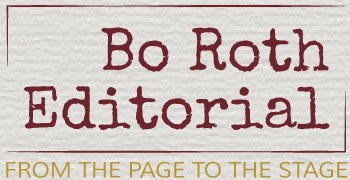What is the background style of the logo?
Respond to the question with a single word or phrase according to the image.

textured